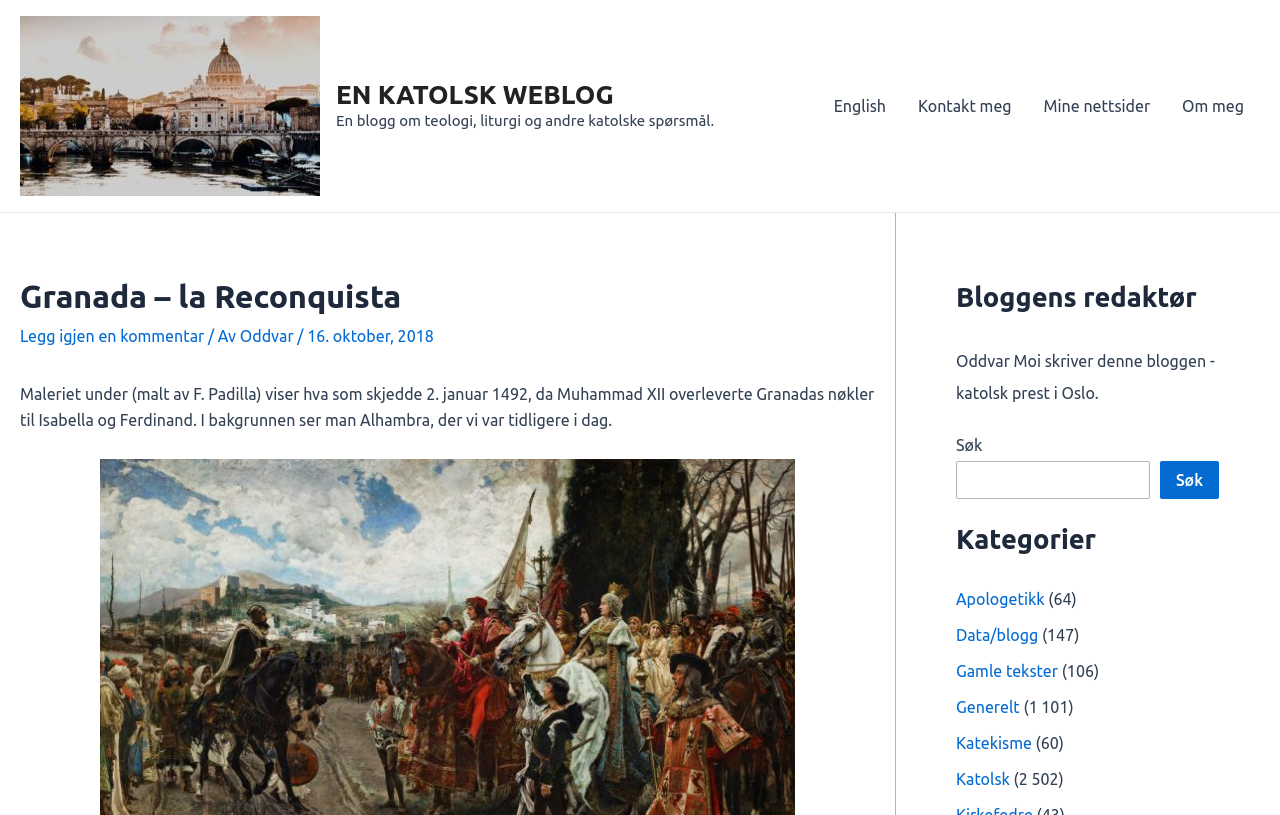Respond to the following question using a concise word or phrase: 
What is the topic of the blog post?

Granada – la Reconquista